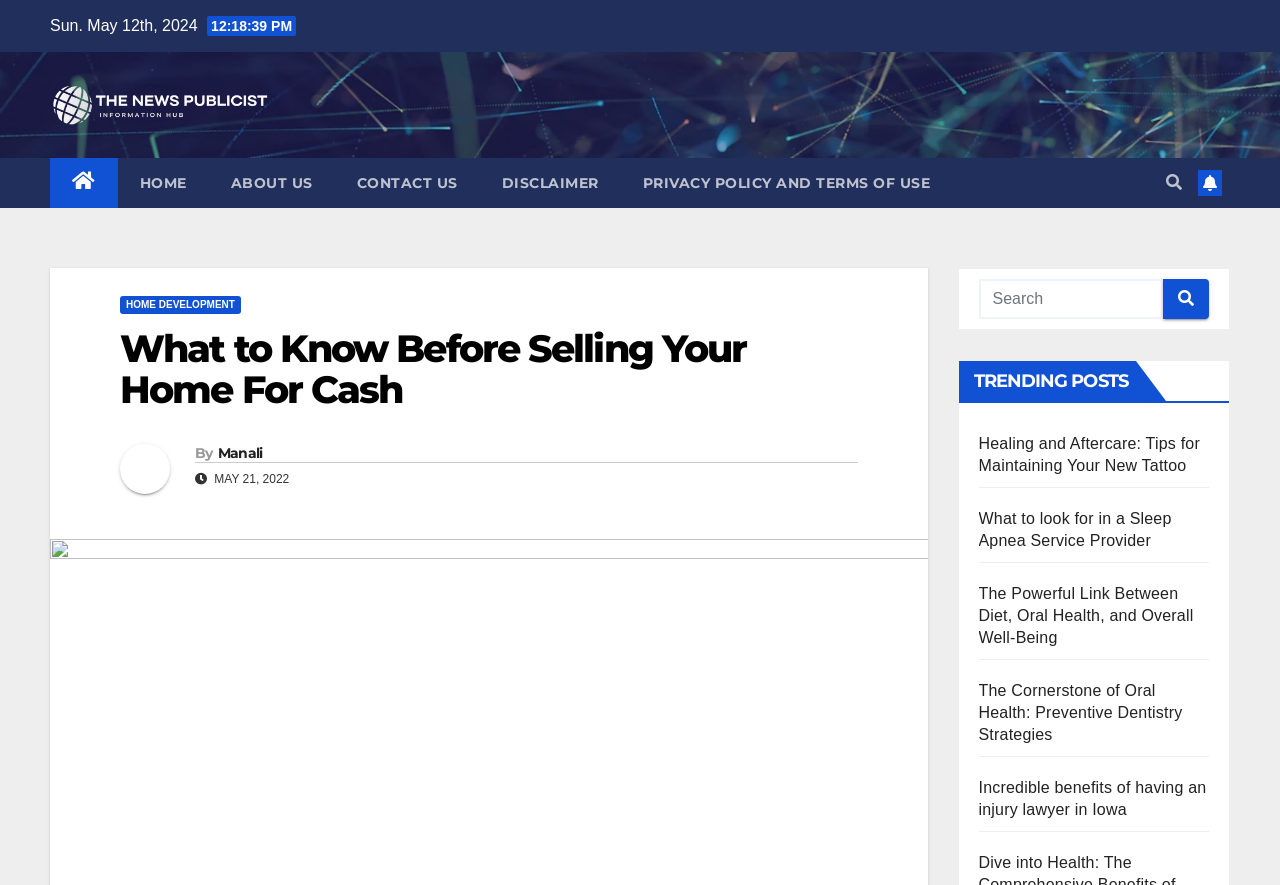Locate the bounding box coordinates of the element's region that should be clicked to carry out the following instruction: "Check the DISCLAIMER". The coordinates need to be four float numbers between 0 and 1, i.e., [left, top, right, bottom].

[0.375, 0.178, 0.485, 0.235]